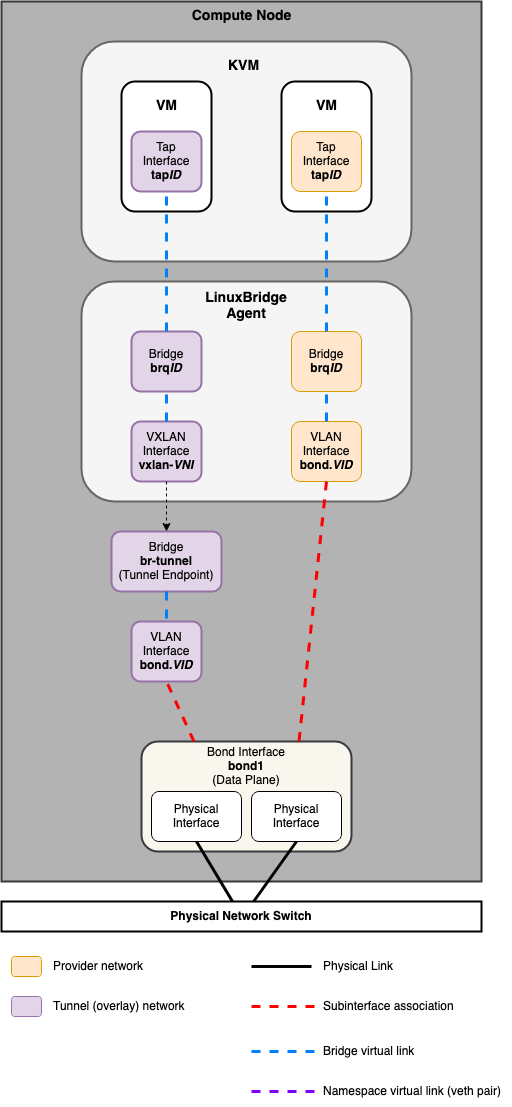Give a one-word or short-phrase answer to the following question: 
What type of connection is represented by dashed lines in the diagram?

Overlay networks